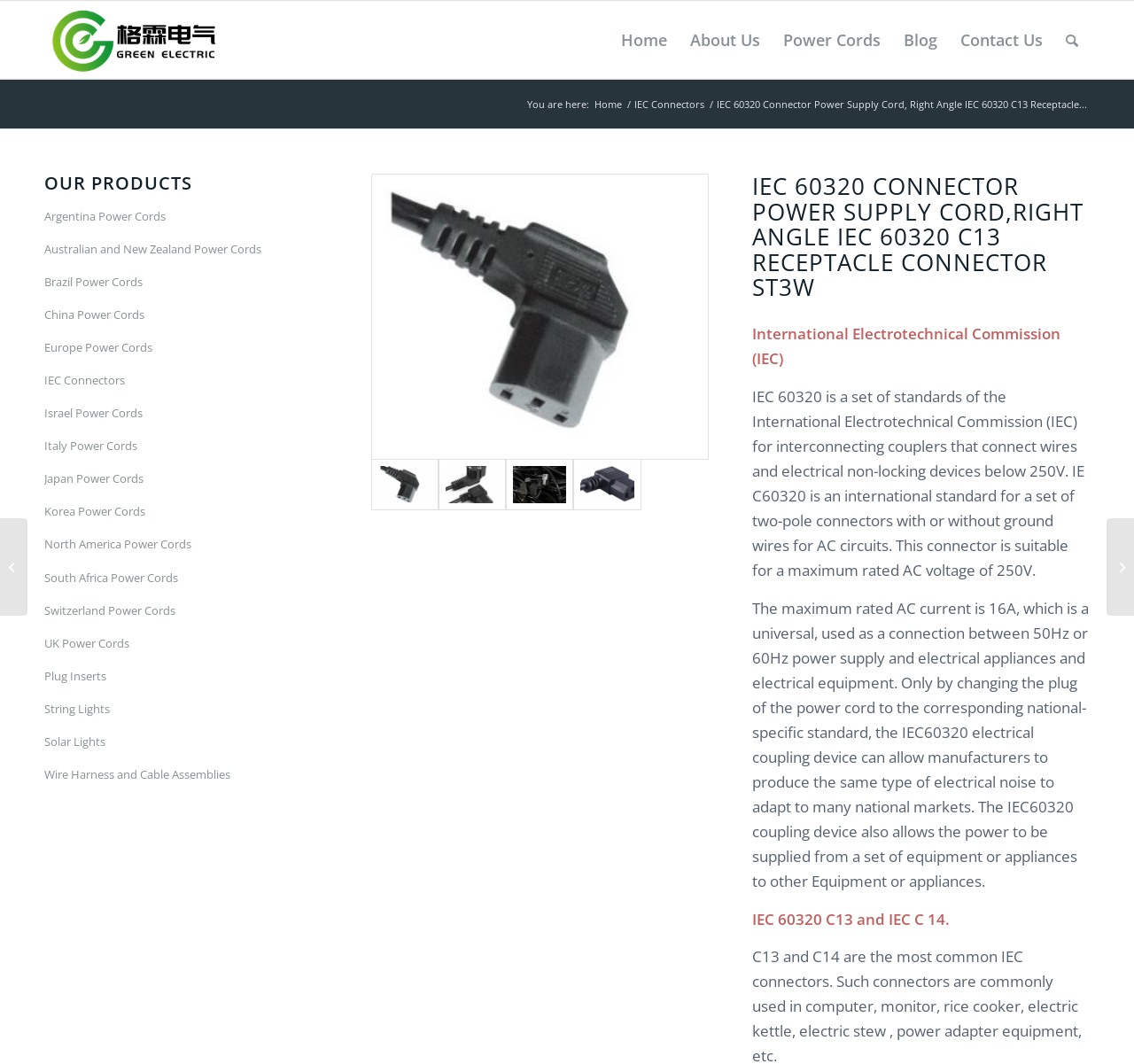Locate the heading on the webpage and return its text.

IEC 60320 CONNECTOR POWER SUPPLY CORD,RIGHT ANGLE IEC 60320 C13 RECEPTACLE CONNECTOR ST3W